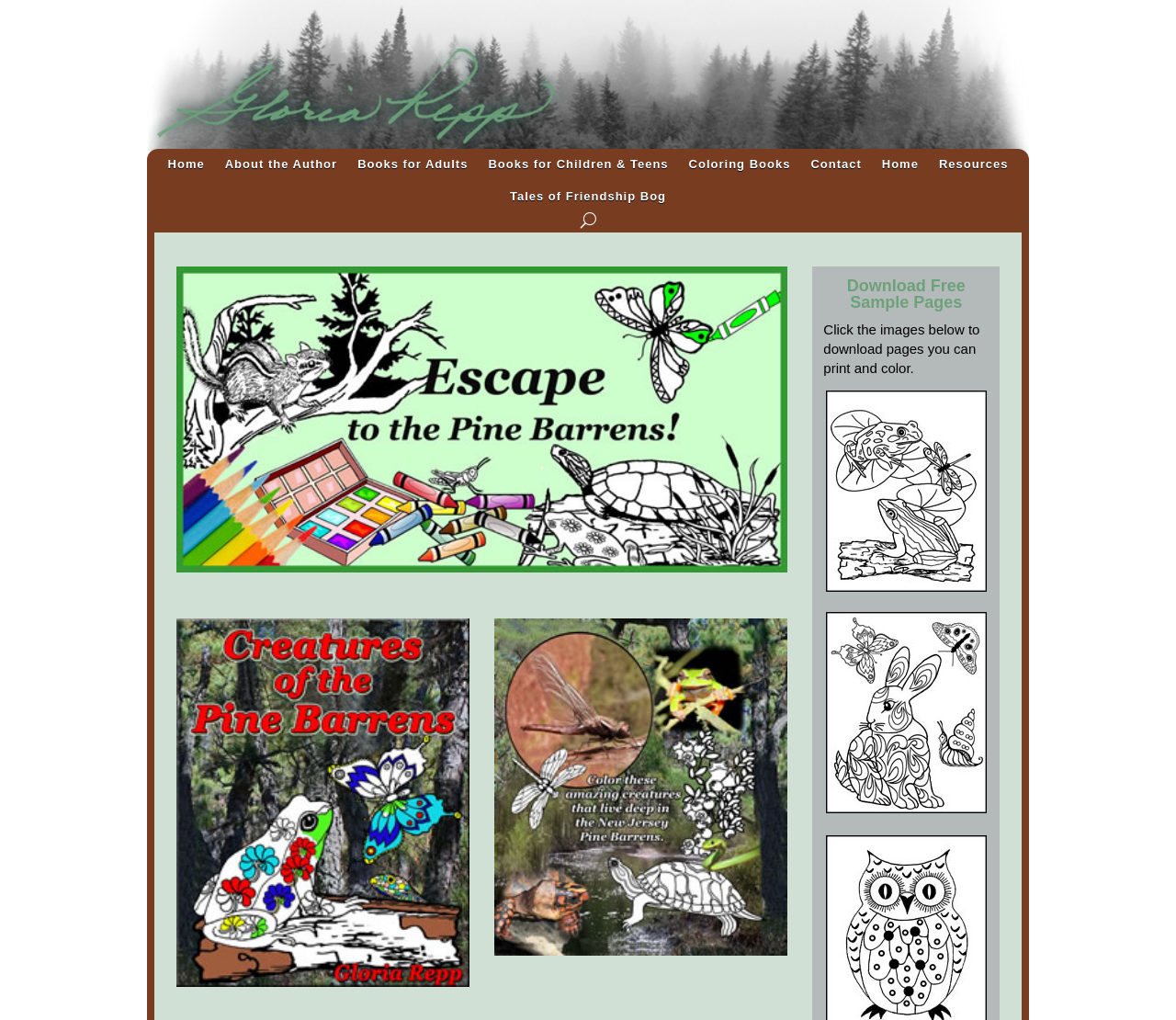Identify the bounding box coordinates of the area you need to click to perform the following instruction: "Like the post".

None